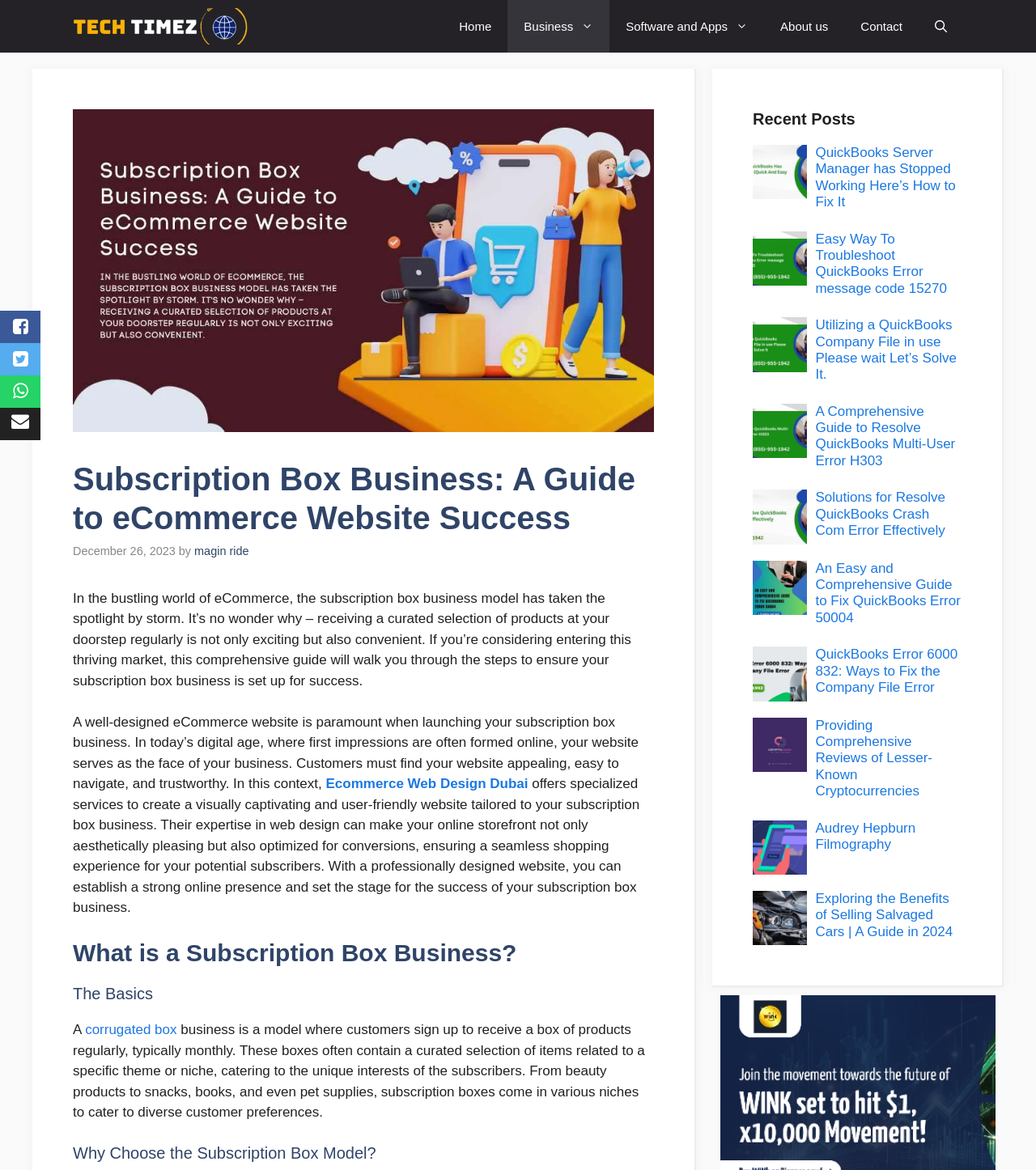Please extract the primary headline from the webpage.

Subscription Box Business: A Guide to eCommerce Website Success